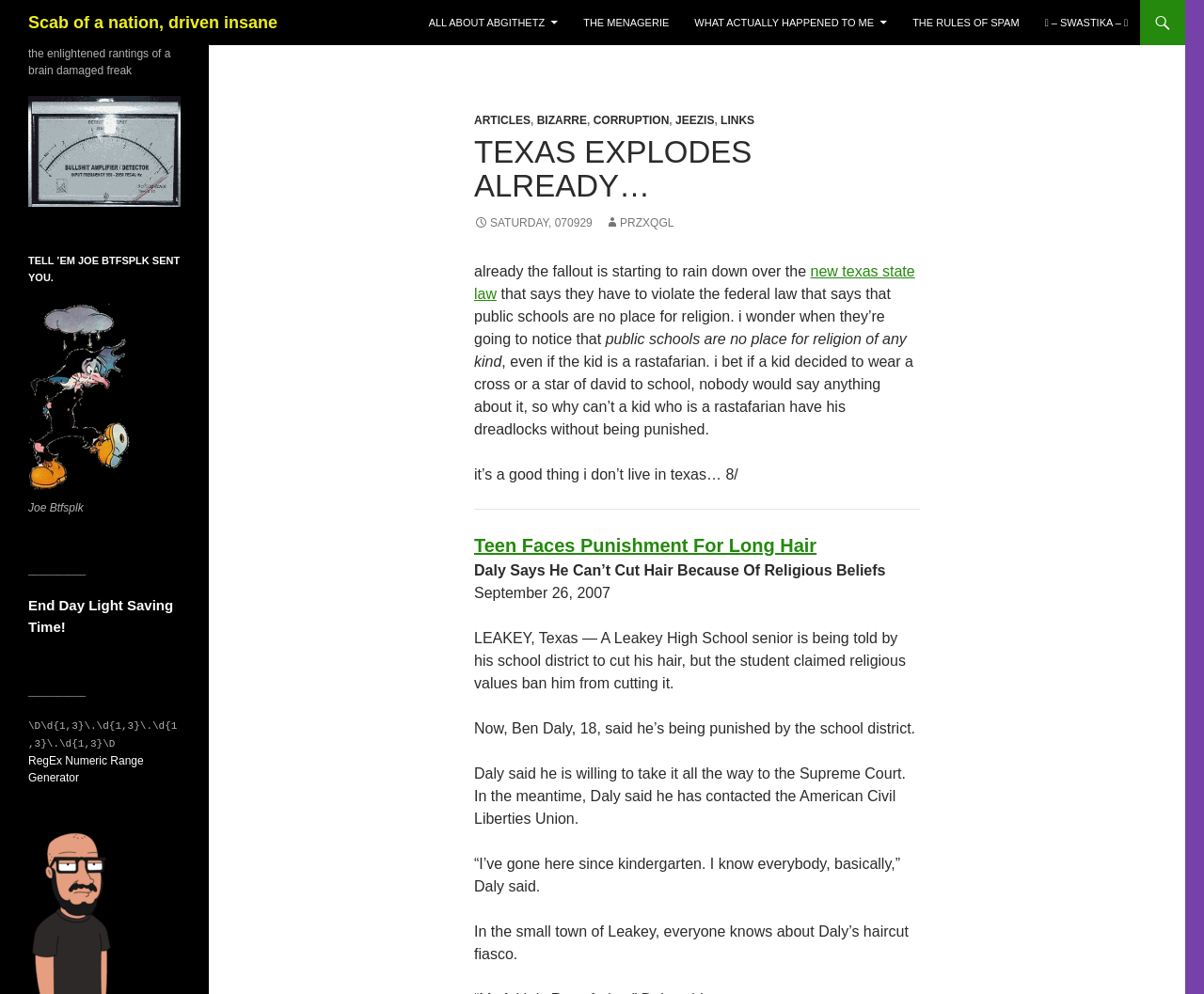Identify the coordinates of the bounding box for the element described below: "The Rules Of Spam". Return the coordinates as four float numbers between 0 and 1: [left, top, right, bottom].

[0.749, 0.0, 0.856, 0.045]